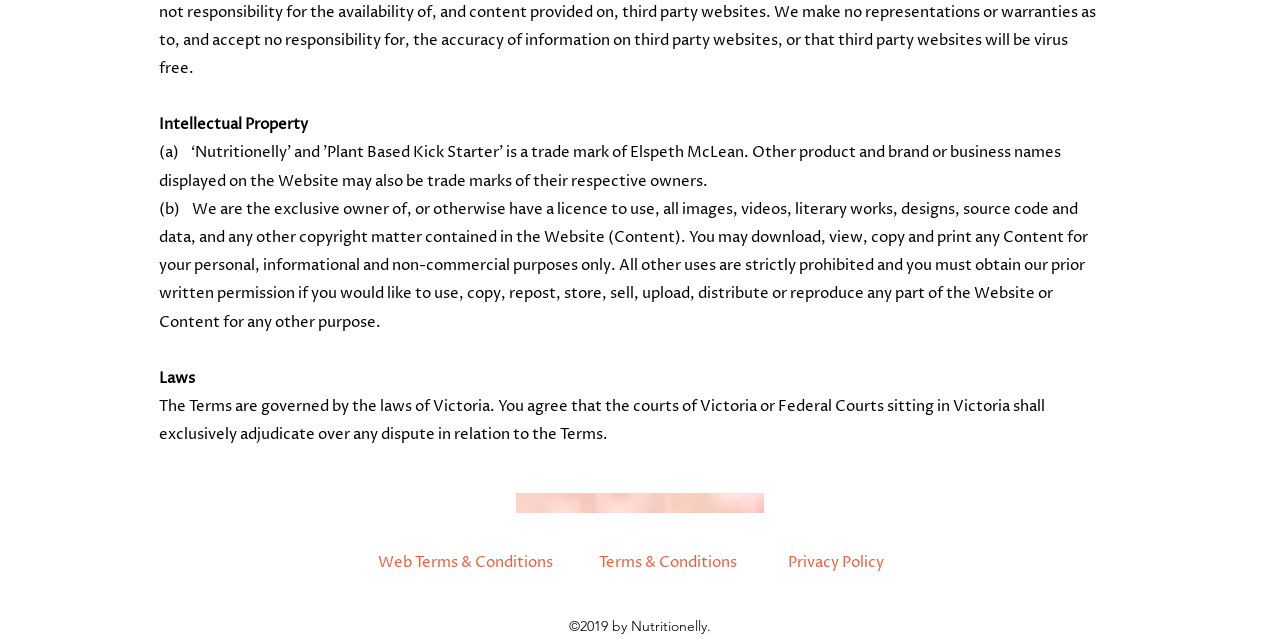What is the file name of the logo image?
Please provide a comprehensive answer based on the details in the screenshot.

The answer can be found in the link element with the text 'Logo_Nutritionelly_Watermelon.jpg' which indicates that the file name of the logo image is Logo_Nutritionelly_Watermelon.jpg.